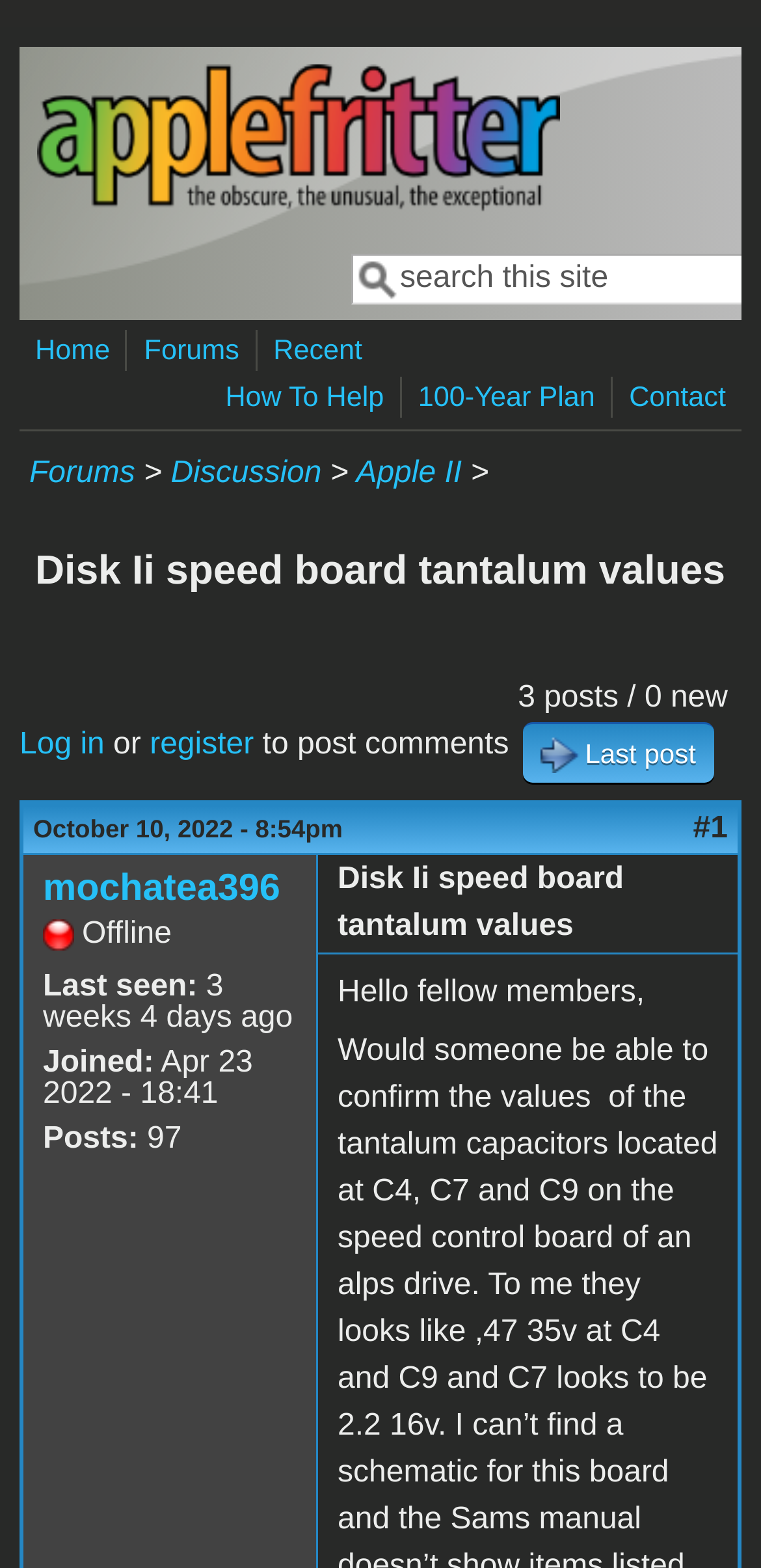Locate the bounding box coordinates of the element that should be clicked to fulfill the instruction: "Get SSL certificates".

None